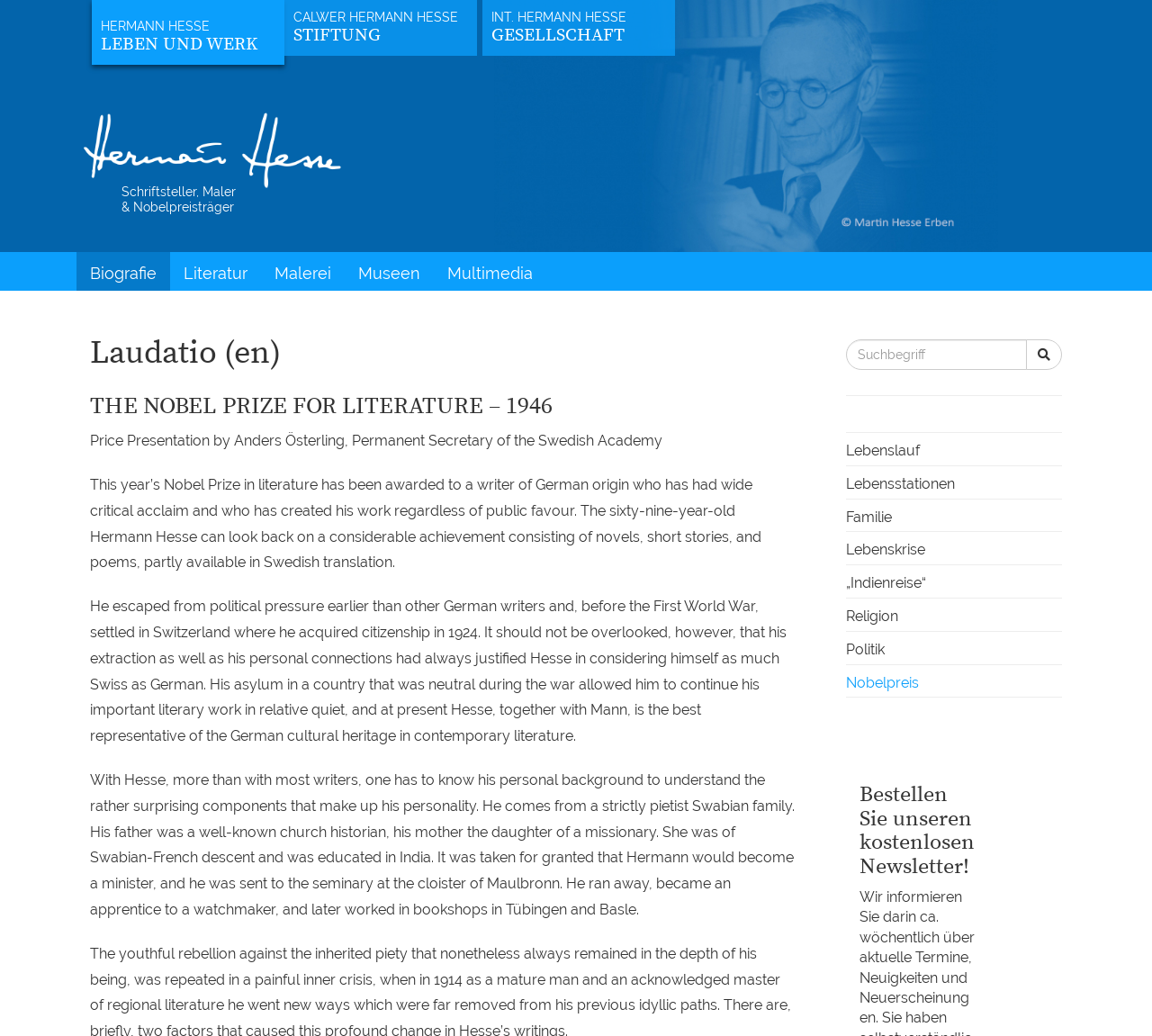Bounding box coordinates are specified in the format (top-left x, top-left y, bottom-right x, bottom-right y). All values are floating point numbers bounded between 0 and 1. Please provide the bounding box coordinate of the region this sentence describes: Religion

[0.734, 0.578, 0.922, 0.61]